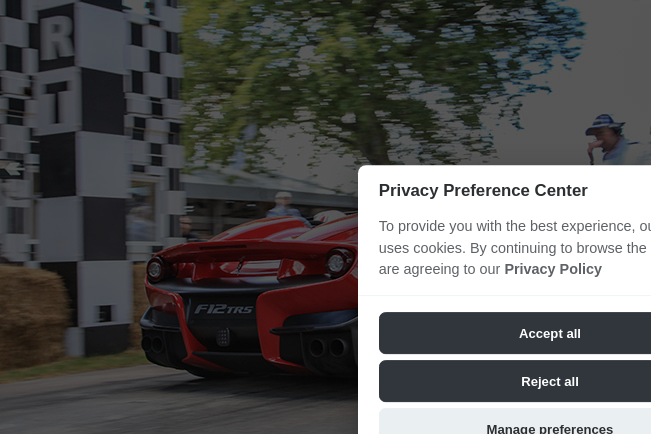What is the atmosphere of the event depicted in the image?
Look at the image and construct a detailed response to the question.

The caption describes the setting as reflecting the vibrant atmosphere of the event, where spectators are seen enjoying the spectacle, emphasizing the excitement of the festival.